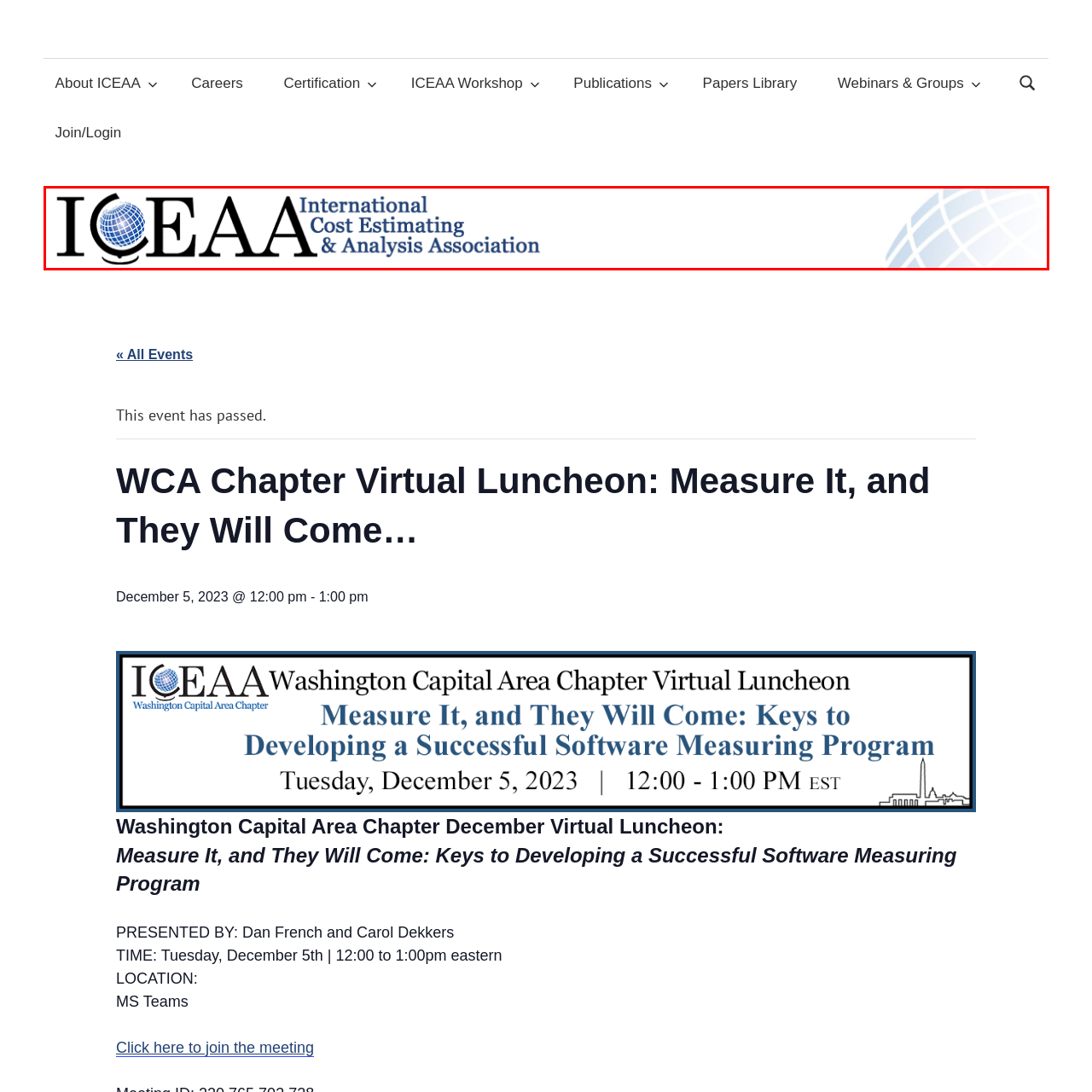What is the tone of the logo's design?
Focus on the image highlighted by the red bounding box and give a comprehensive answer using the details from the image.

The logo's design is clean and modern, which aligns with the organization's focus on professionalism and innovation within the field of cost estimation and analysis.